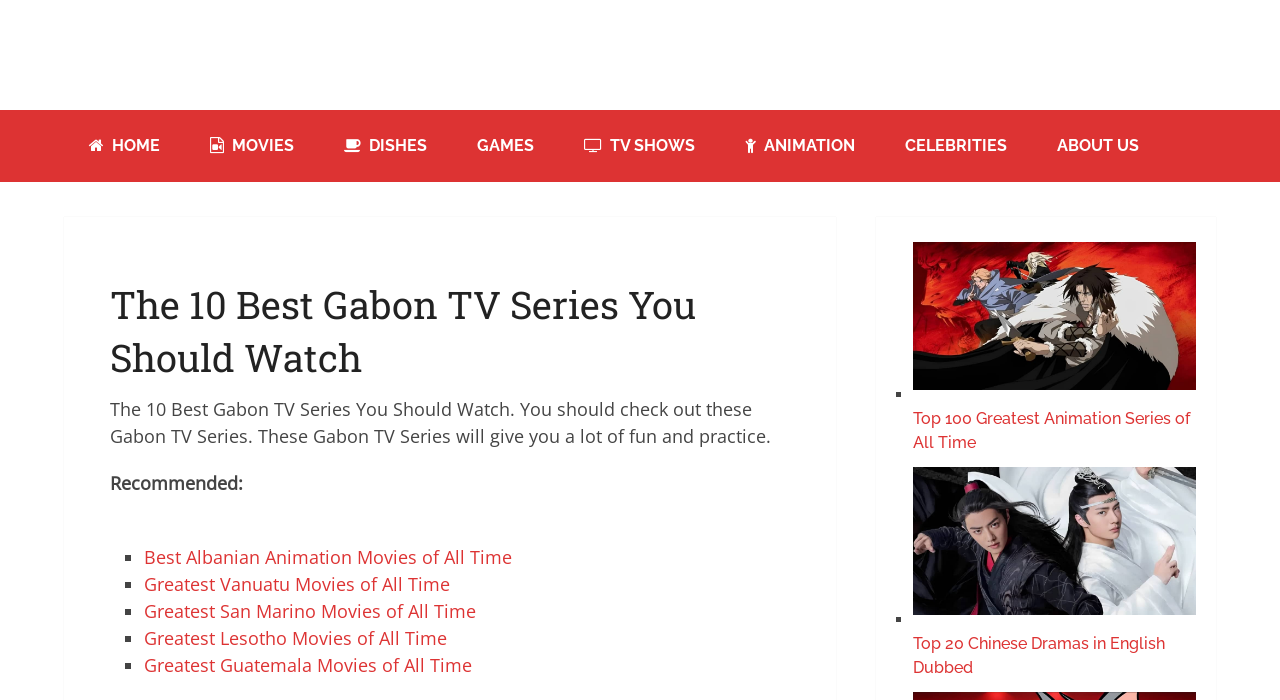Determine the bounding box coordinates of the region I should click to achieve the following instruction: "browse TV shows". Ensure the bounding box coordinates are four float numbers between 0 and 1, i.e., [left, top, right, bottom].

[0.437, 0.157, 0.562, 0.26]